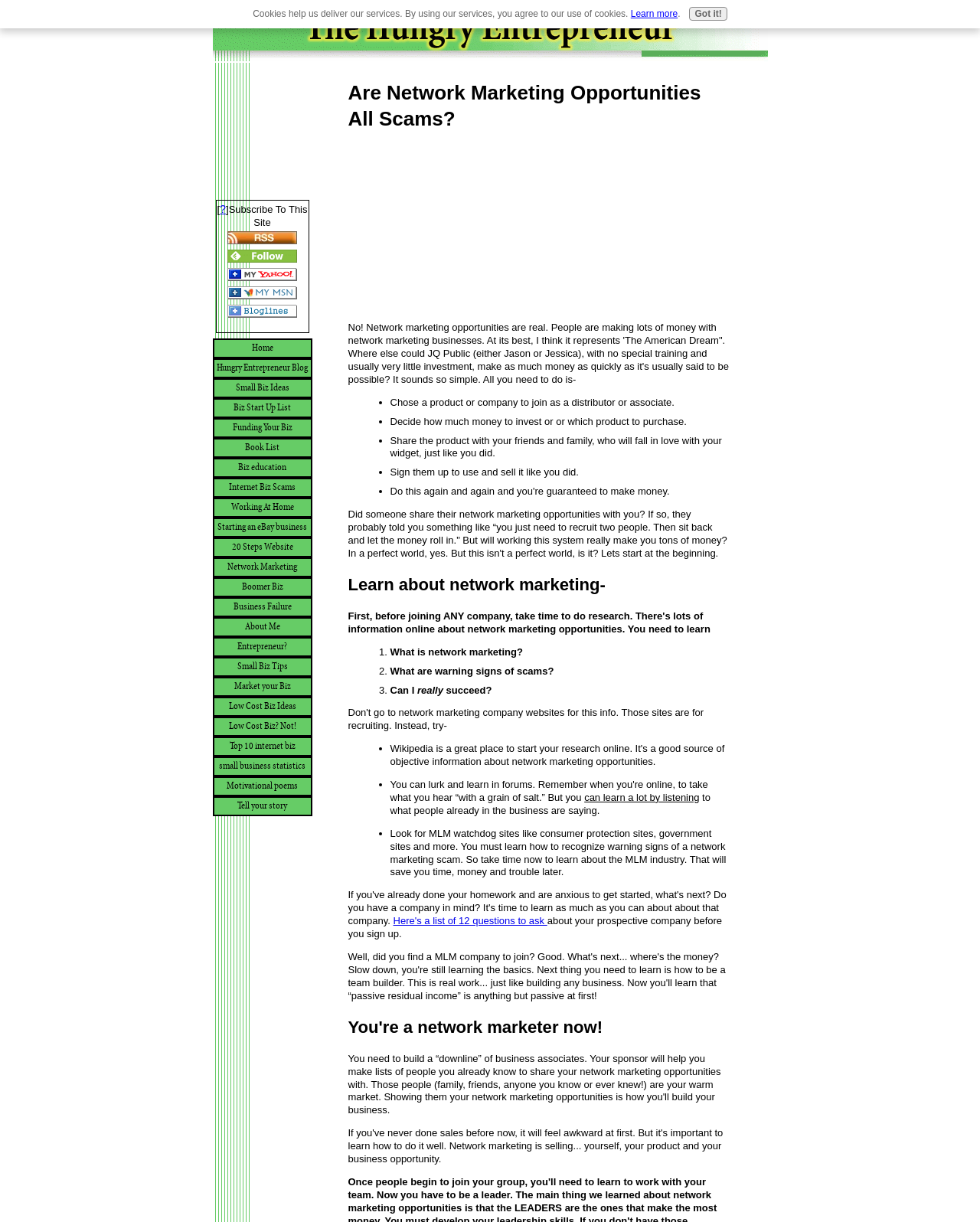Using the description "Blog", predict the bounding box of the relevant HTML element.

None